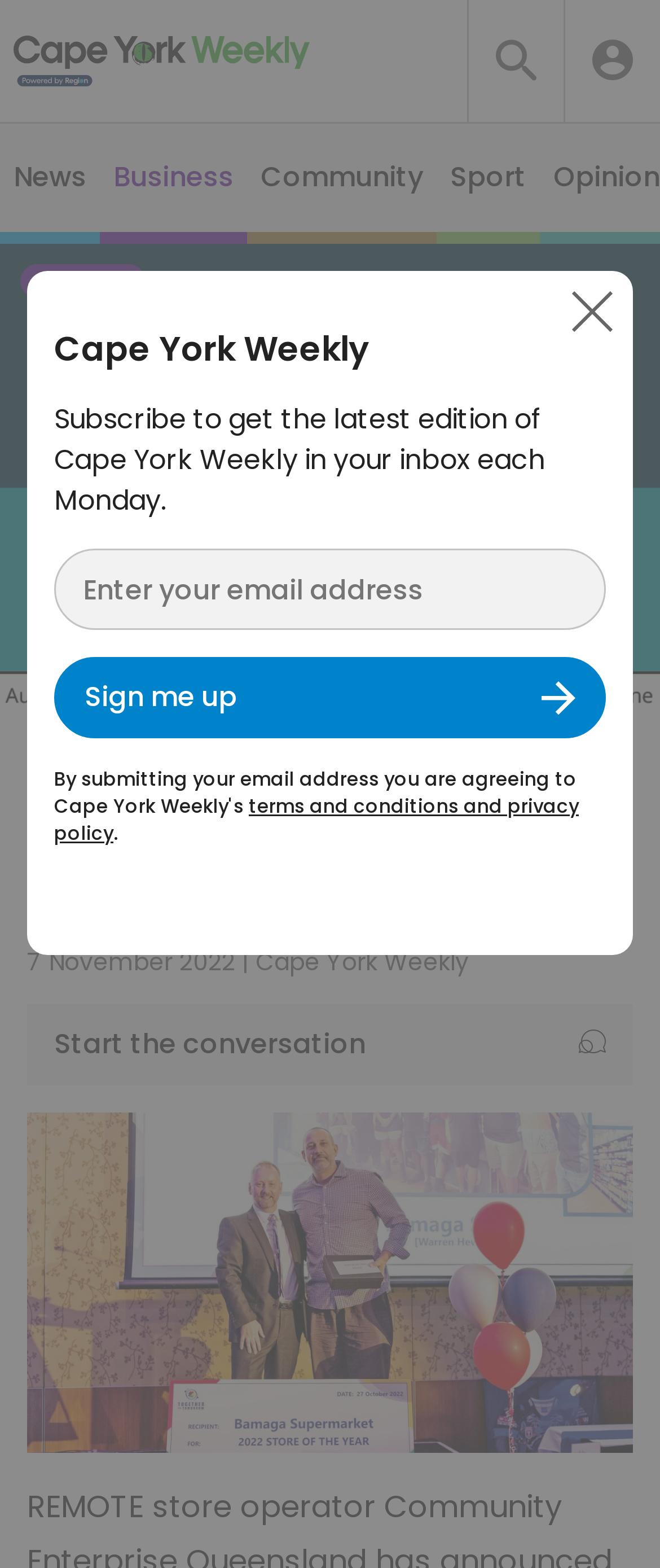What is the text of the webpage's headline?

Cape stores celebrated at CEQ awards night